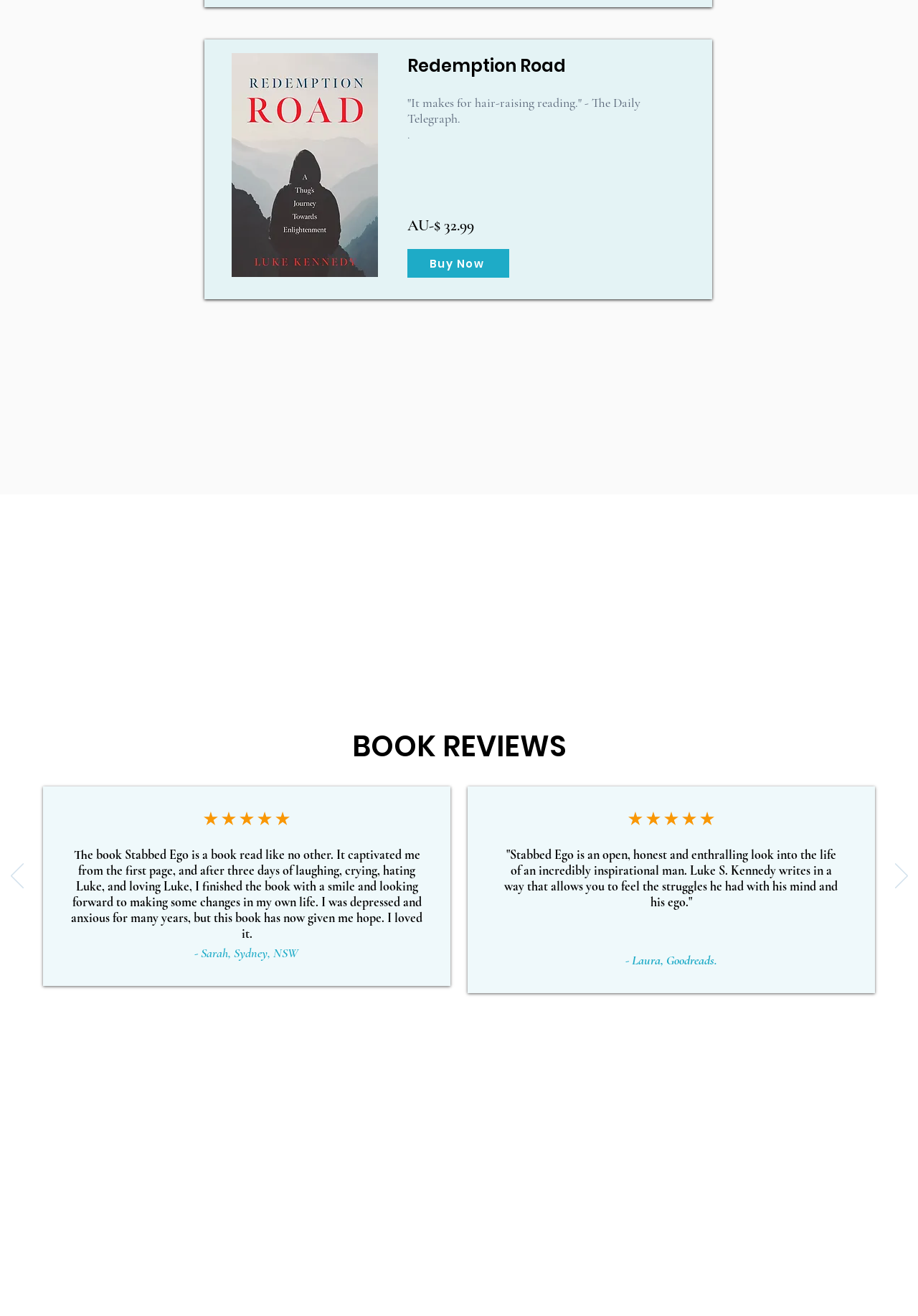Using the webpage screenshot, locate the HTML element that fits the following description and provide its bounding box: "Buy Now".

[0.444, 0.189, 0.555, 0.211]